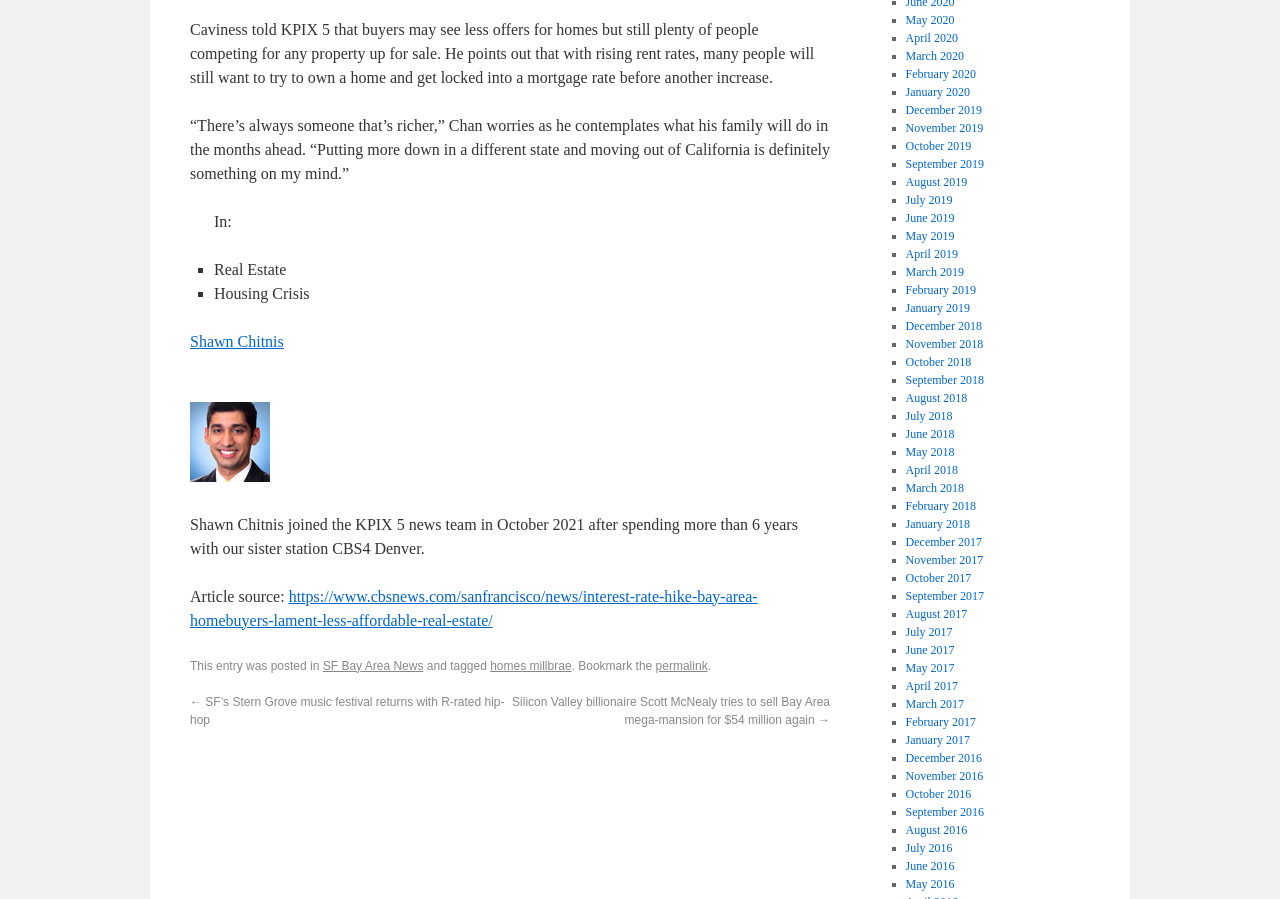Please determine the bounding box coordinates of the clickable area required to carry out the following instruction: "View the permalink". The coordinates must be four float numbers between 0 and 1, represented as [left, top, right, bottom].

[0.512, 0.733, 0.553, 0.748]